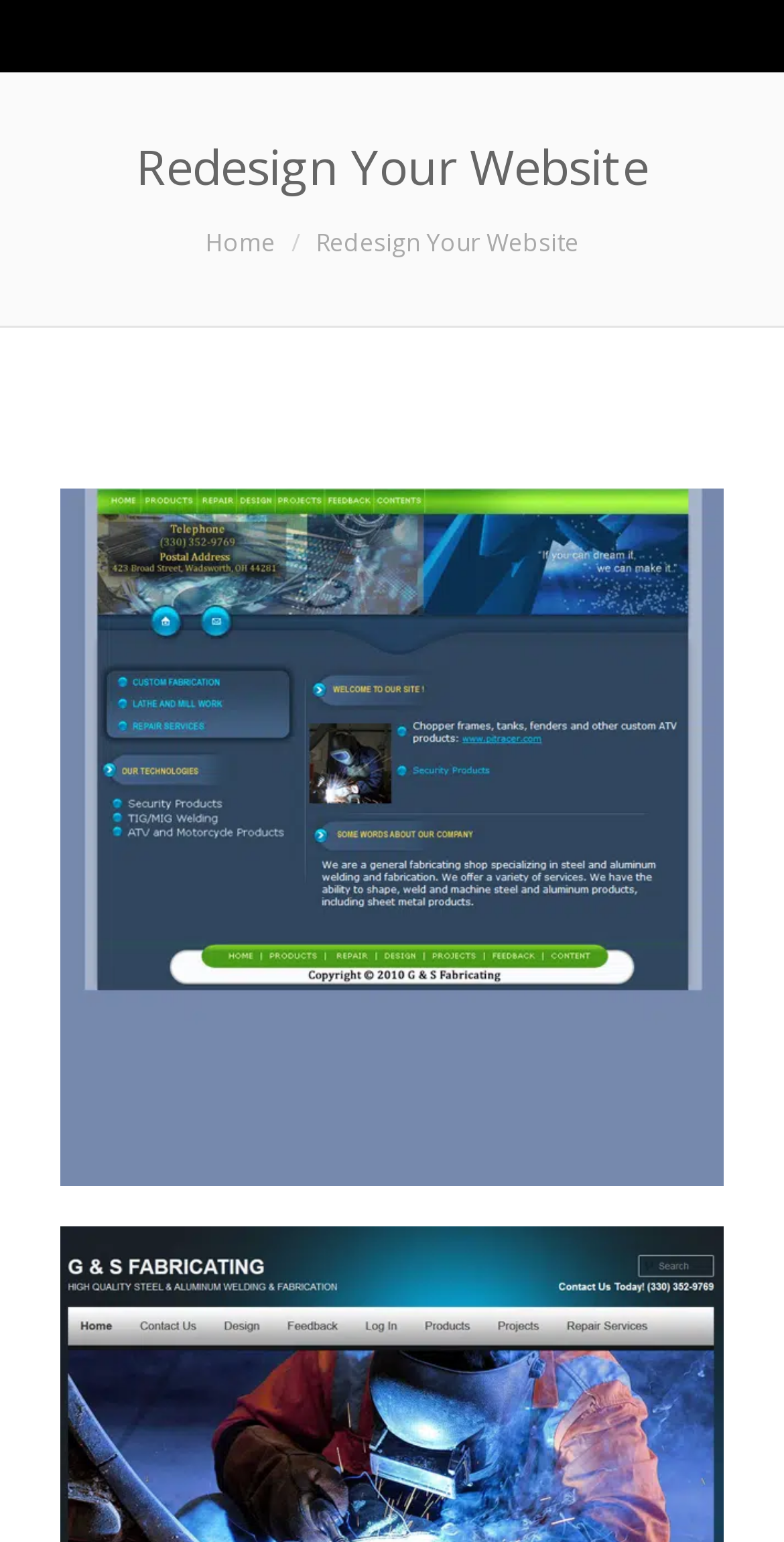Give a concise answer using one word or a phrase to the following question:
How many links are present in the top navigation bar?

2